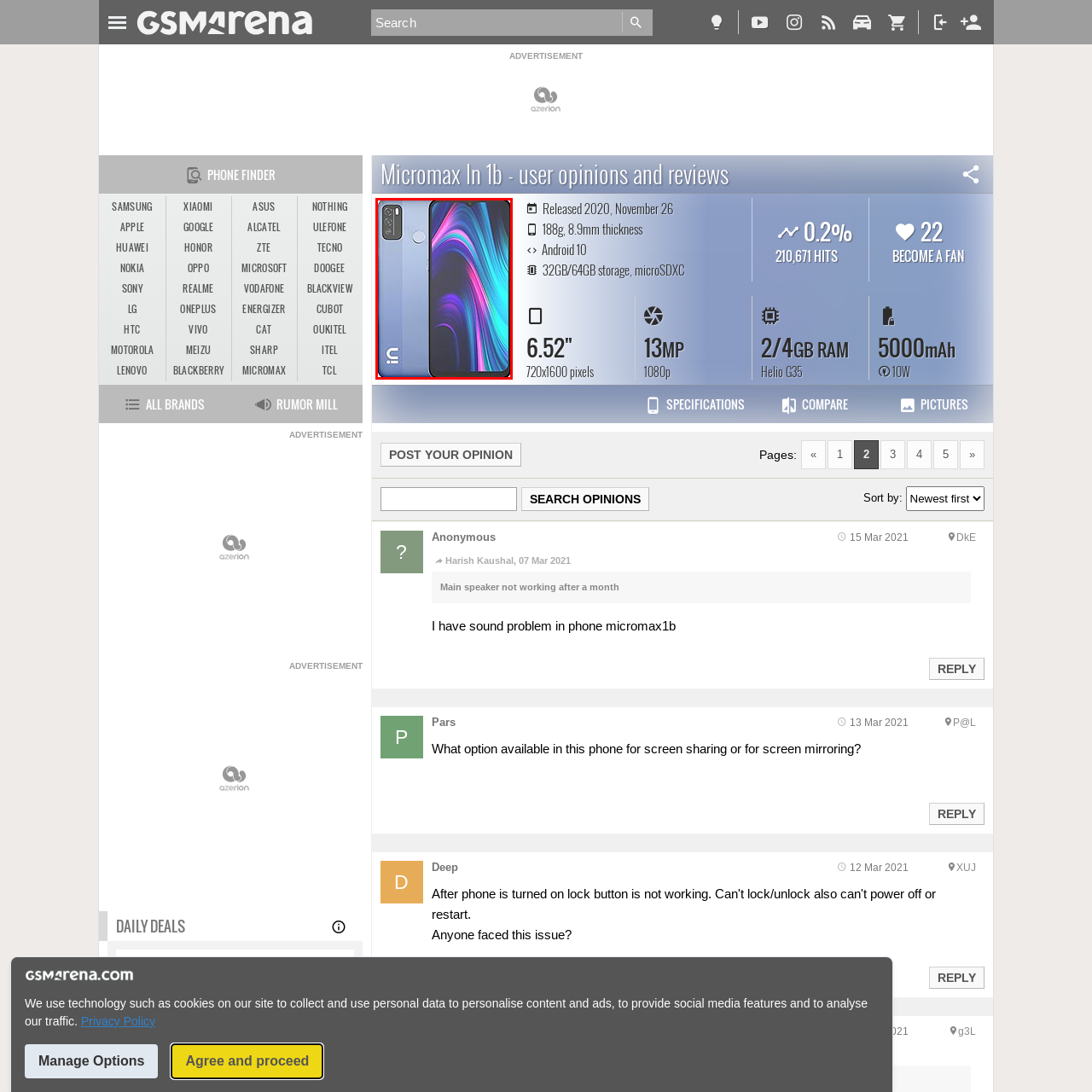Check the section outlined in red, Where is the fingerprint sensor located? Please reply with a single word or phrase.

Rear-mounted